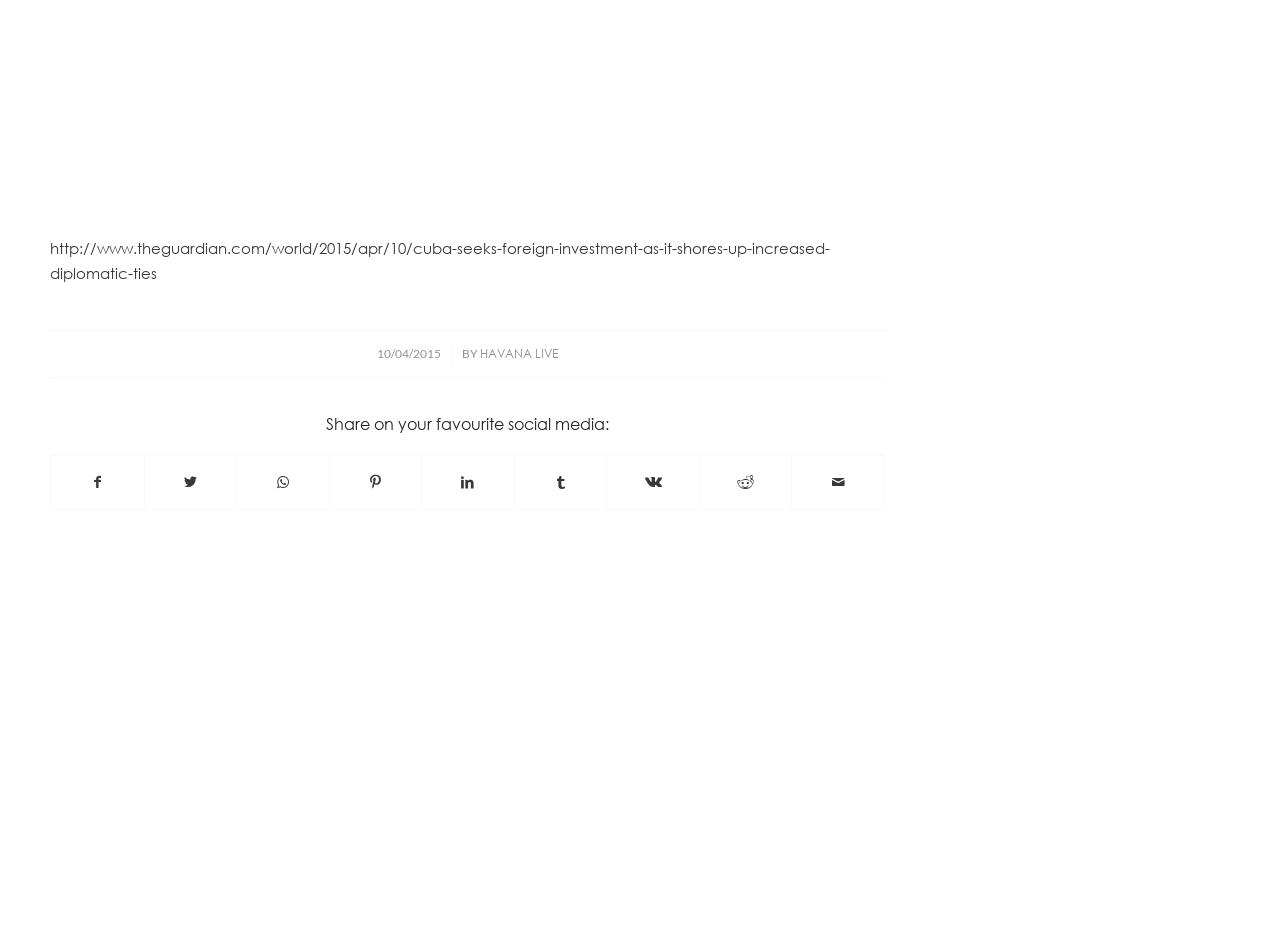Locate the bounding box coordinates of the area to click to fulfill this instruction: "Read the article". The bounding box should be presented as four float numbers between 0 and 1, in the order [left, top, right, bottom].

[0.039, 0.253, 0.648, 0.299]